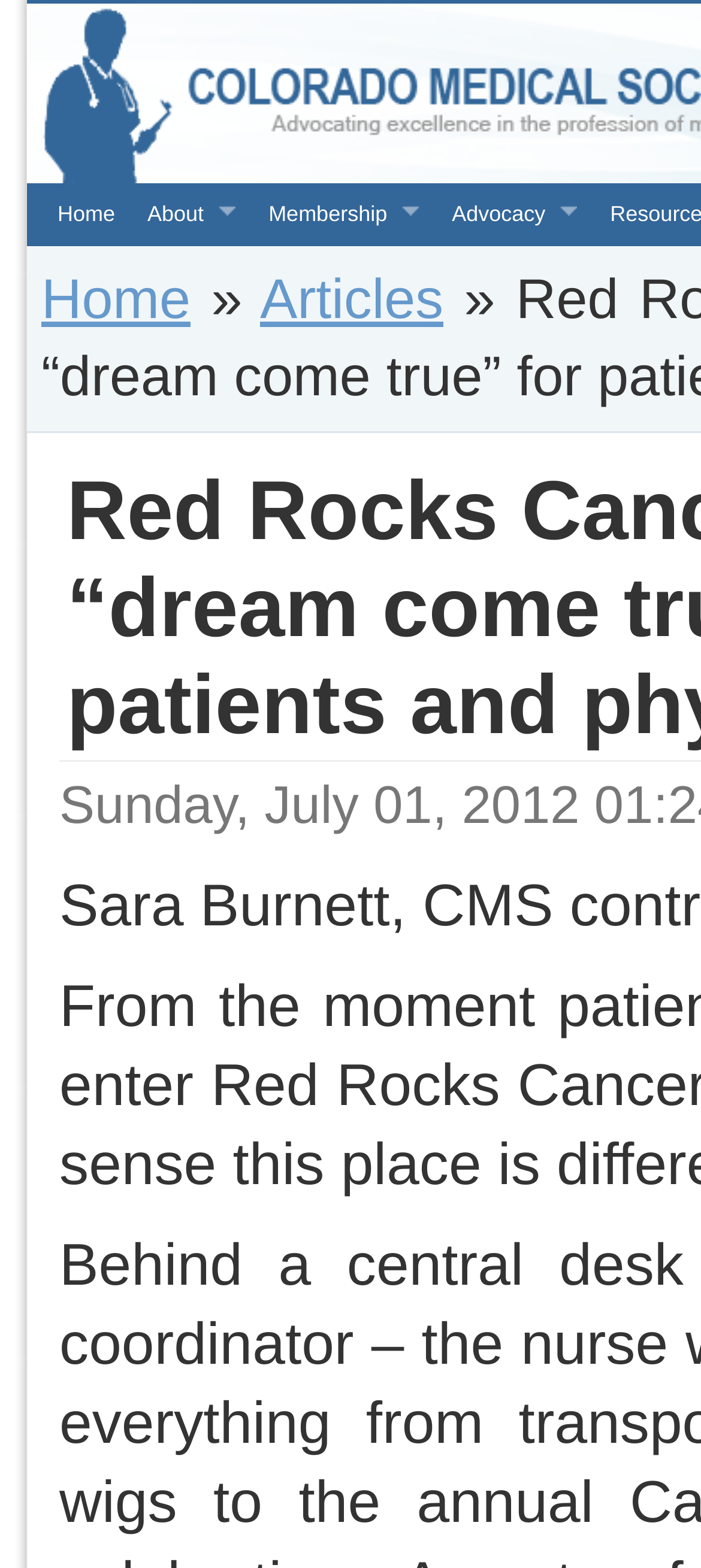Is there a duplicate 'Home' link?
From the screenshot, provide a brief answer in one word or phrase.

Yes